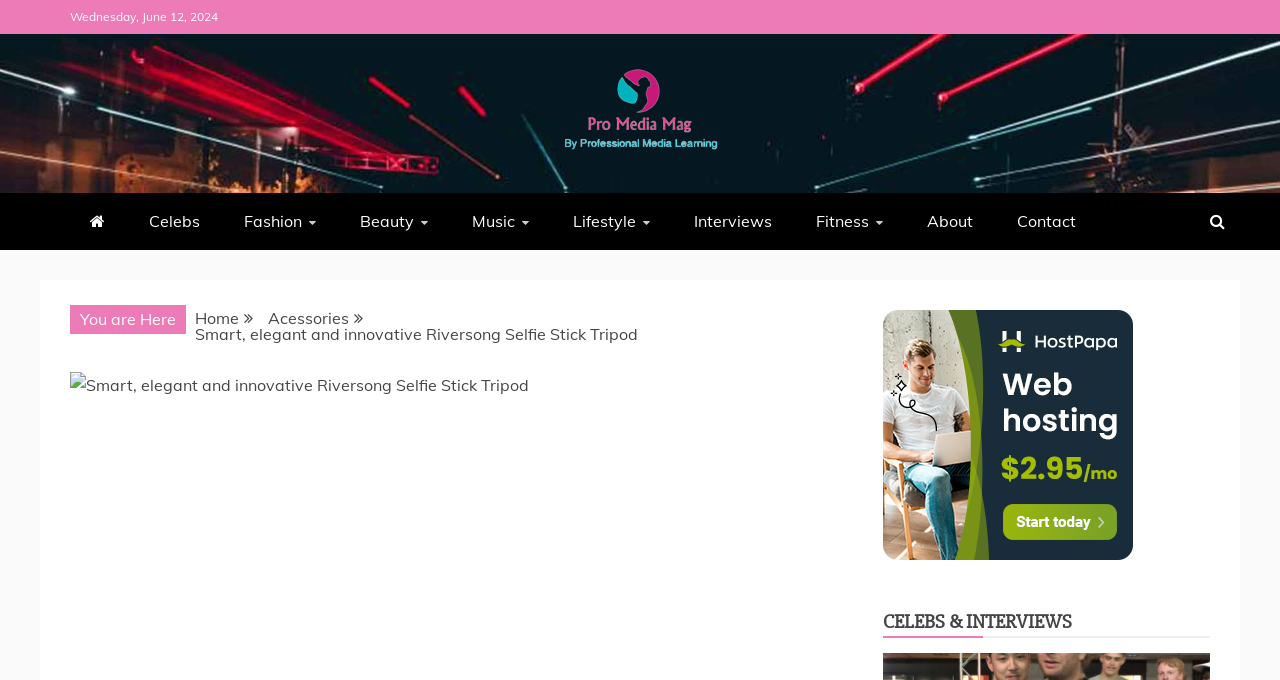Show the bounding box coordinates for the HTML element described as: "Acessories".

[0.209, 0.453, 0.273, 0.482]